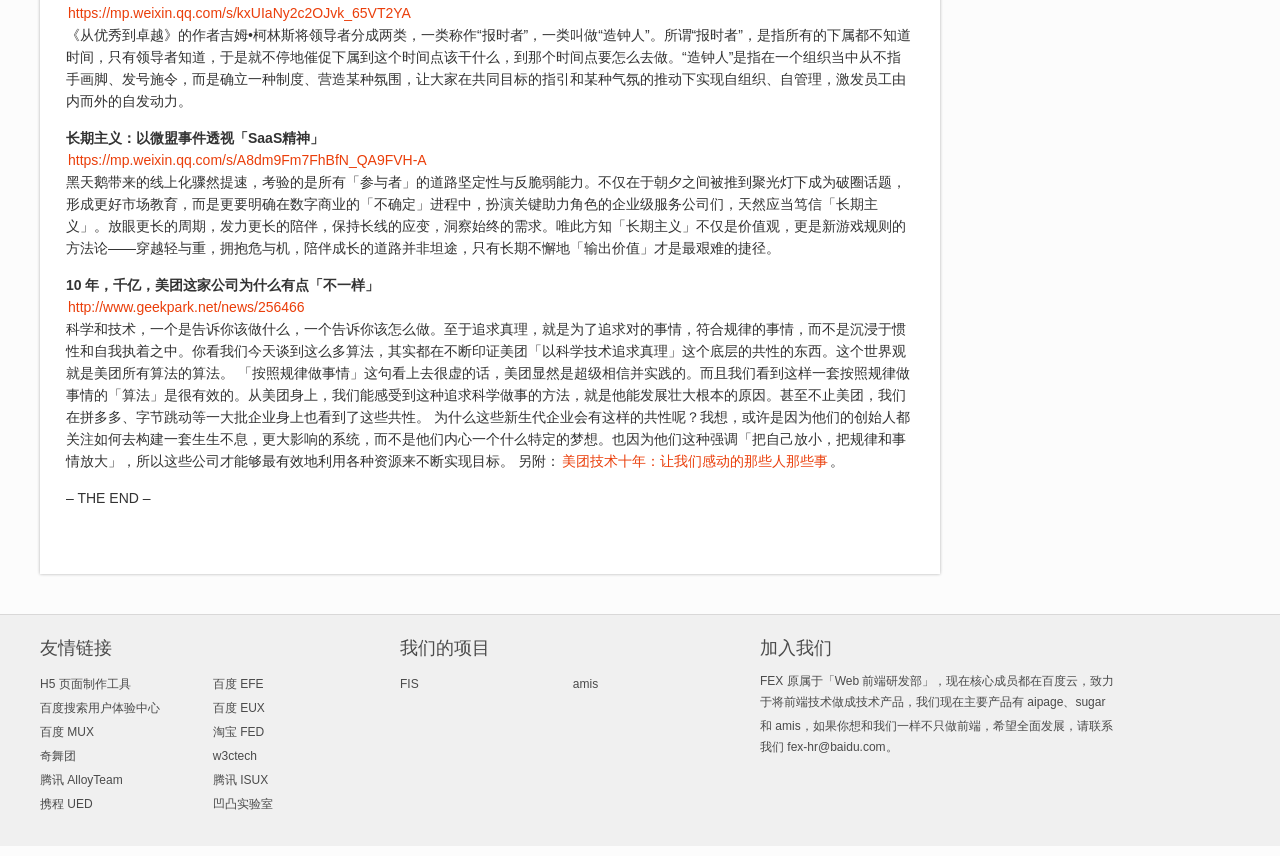Please give the bounding box coordinates of the area that should be clicked to fulfill the following instruction: "Visit the H5 页面制作工具 website". The coordinates should be in the format of four float numbers from 0 to 1, i.e., [left, top, right, bottom].

[0.031, 0.791, 0.102, 0.807]